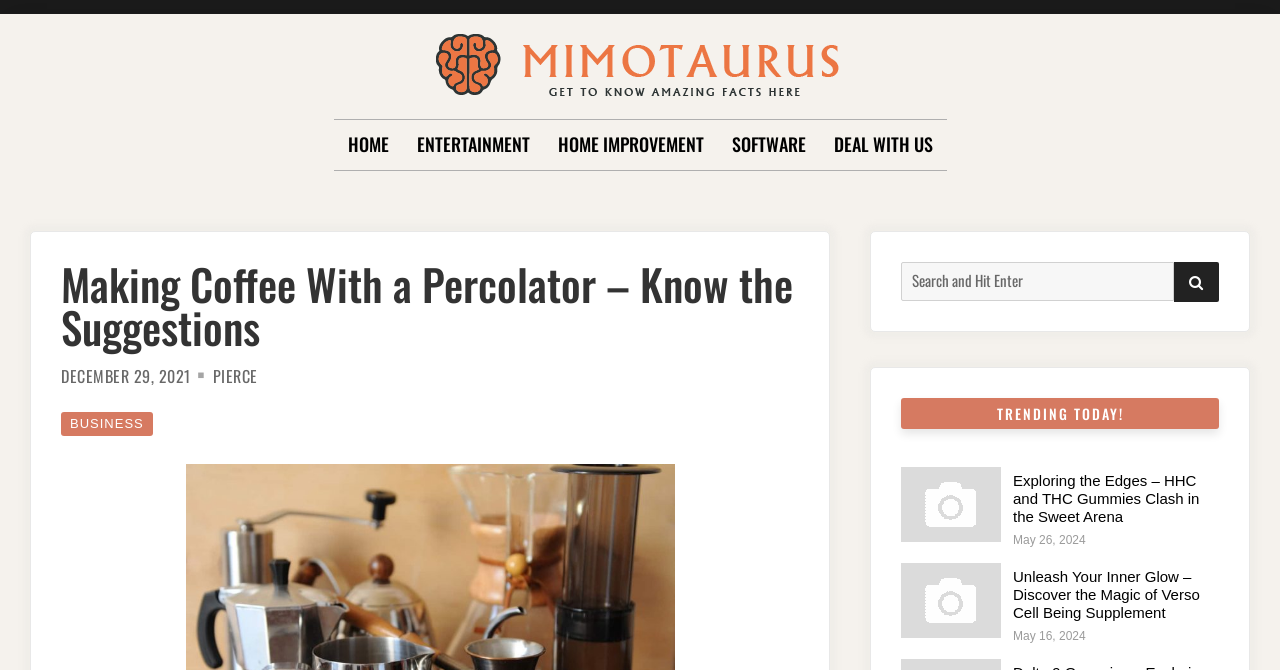Can you locate the main headline on this webpage and provide its text content?

Making Coffee With a Percolator – Know the Suggestions